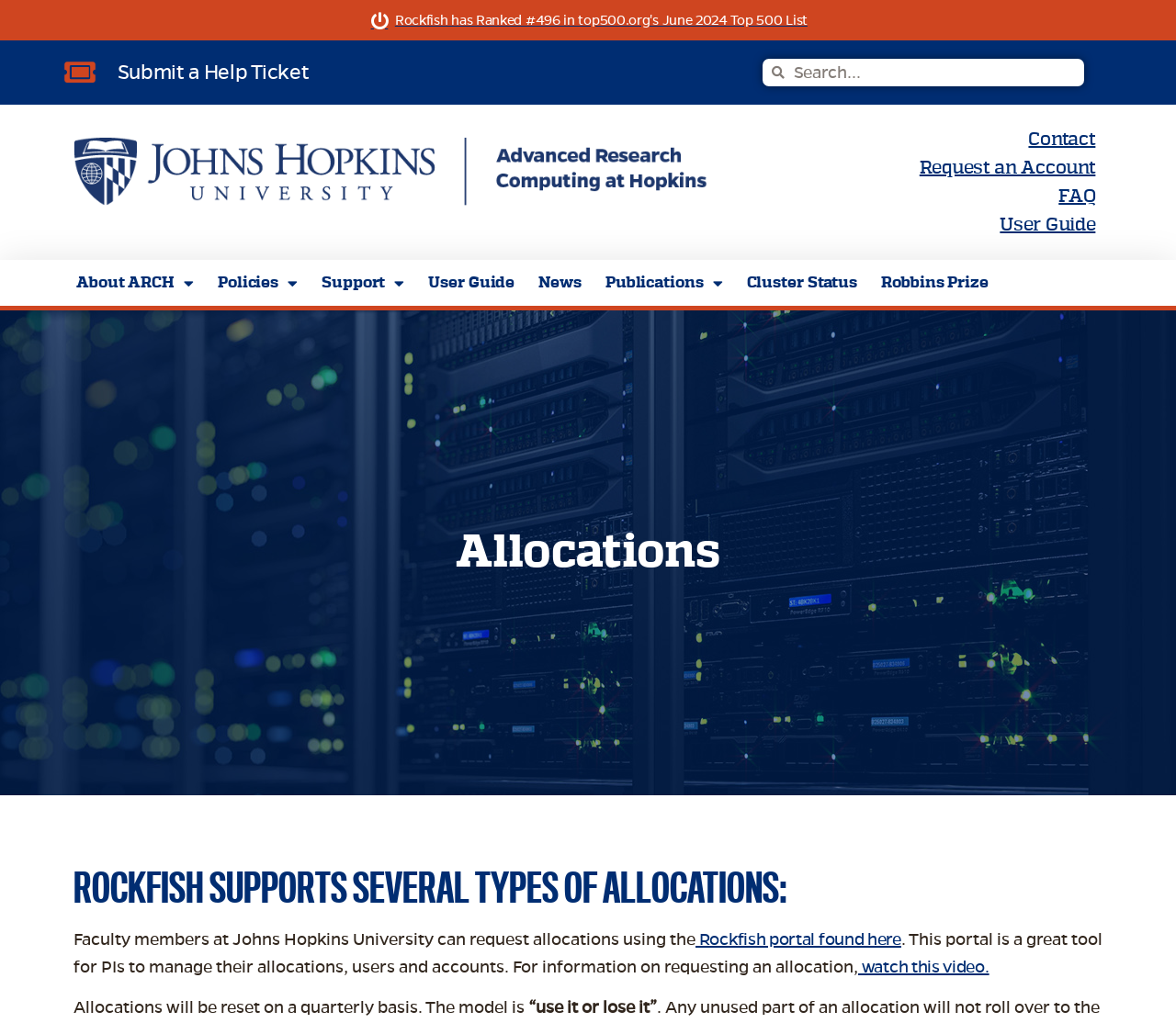What is the purpose of the Rockfish portal?
Give a detailed response to the question by analyzing the screenshot.

Based on the webpage, the Rockfish portal is a tool for PIs to manage their allocations, users, and accounts. This is mentioned in the text 'Faculty members at Johns Hopkins University can request allocations using the Rockfish portal found here.'